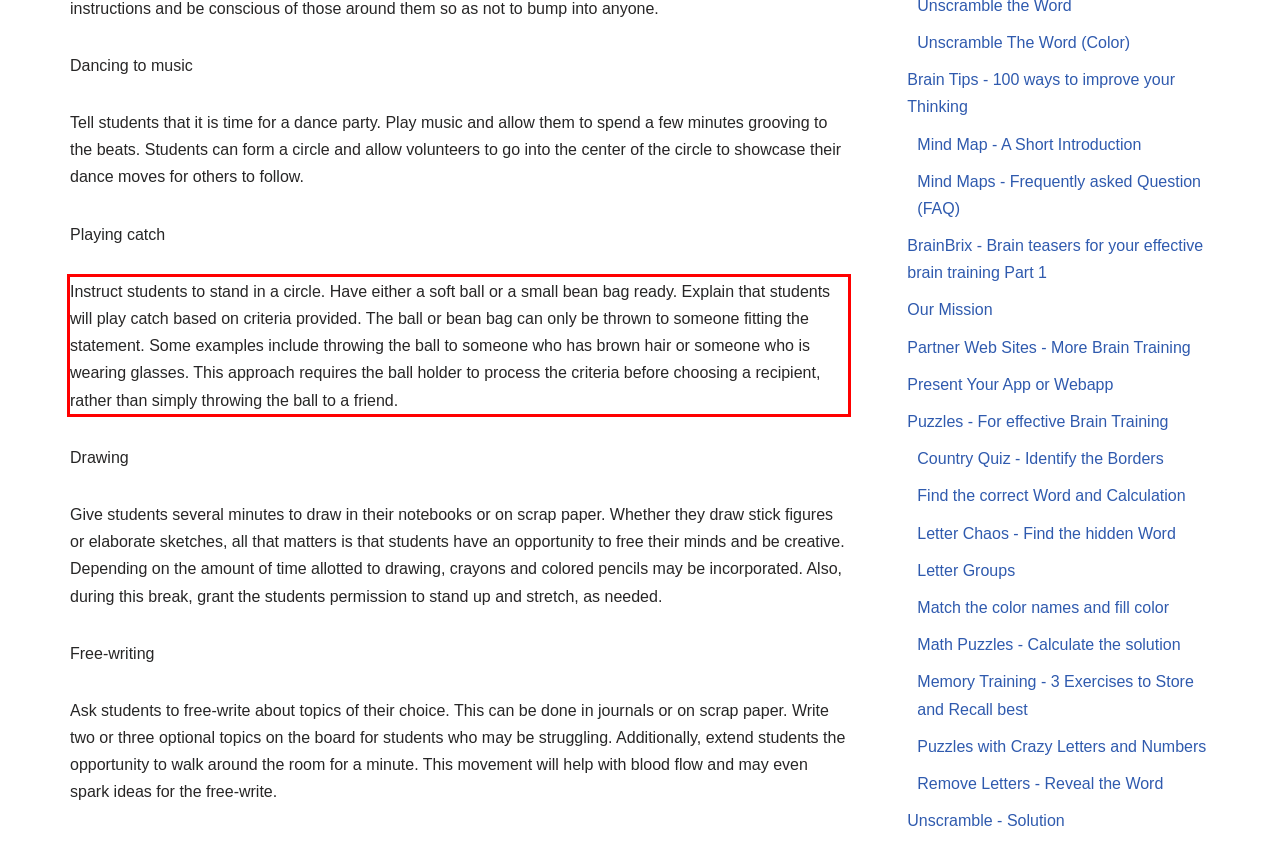Observe the screenshot of the webpage, locate the red bounding box, and extract the text content within it.

Instruct students to stand in a circle. Have either a soft ball or a small bean bag ready. Explain that students will play catch based on criteria provided. The ball or bean bag can only be thrown to someone fitting the statement. Some examples include throwing the ball to someone who has brown hair or someone who is wearing glasses. This approach requires the ball holder to process the criteria before choosing a recipient, rather than simply throwing the ball to a friend.